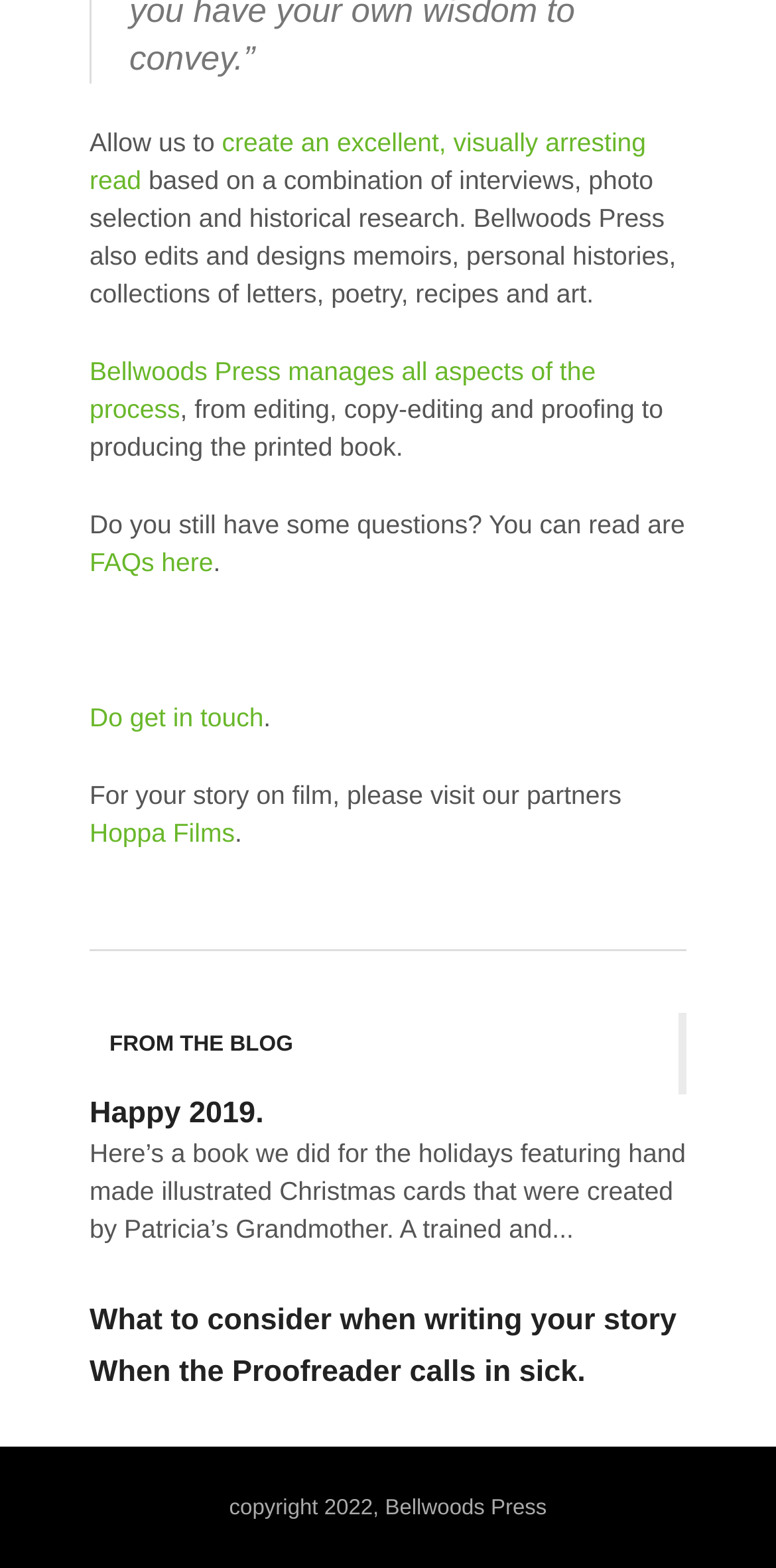Identify the bounding box coordinates of the clickable section necessary to follow the following instruction: "get in touch". The coordinates should be presented as four float numbers from 0 to 1, i.e., [left, top, right, bottom].

[0.115, 0.448, 0.34, 0.467]